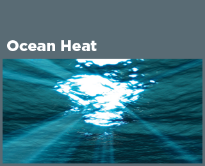Generate a detailed caption that describes the image.

The image titled "Ocean Heat" visually illustrates the concept of increasing heat within the oceans. It features shimmering light filtering through the surface of the water, symbolizing the rising temperatures that have been observed in ocean bodies worldwide. This phenomenon is crucial to understanding climate change, as ocean heat influences various environmental factors, including sea level and weather patterns. As we explore the implications of ocean heat, we recognize its significant impact on marine ecosystems and global climates, highlighting the importance of monitoring and addressing this critical indicator of climate change.